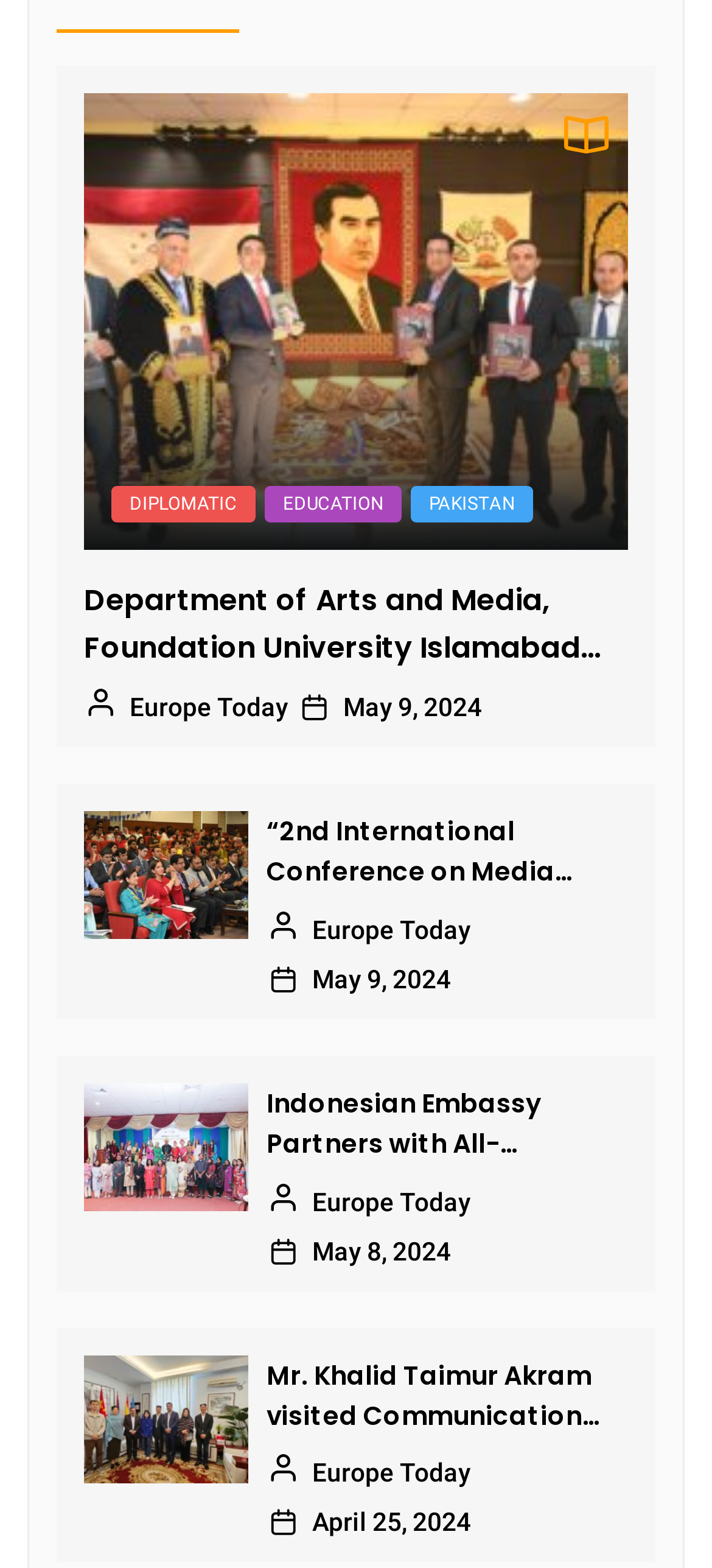Locate the bounding box coordinates of the clickable region necessary to complete the following instruction: "Check the news from Europe Today". Provide the coordinates in the format of four float numbers between 0 and 1, i.e., [left, top, right, bottom].

[0.438, 0.442, 0.662, 0.46]